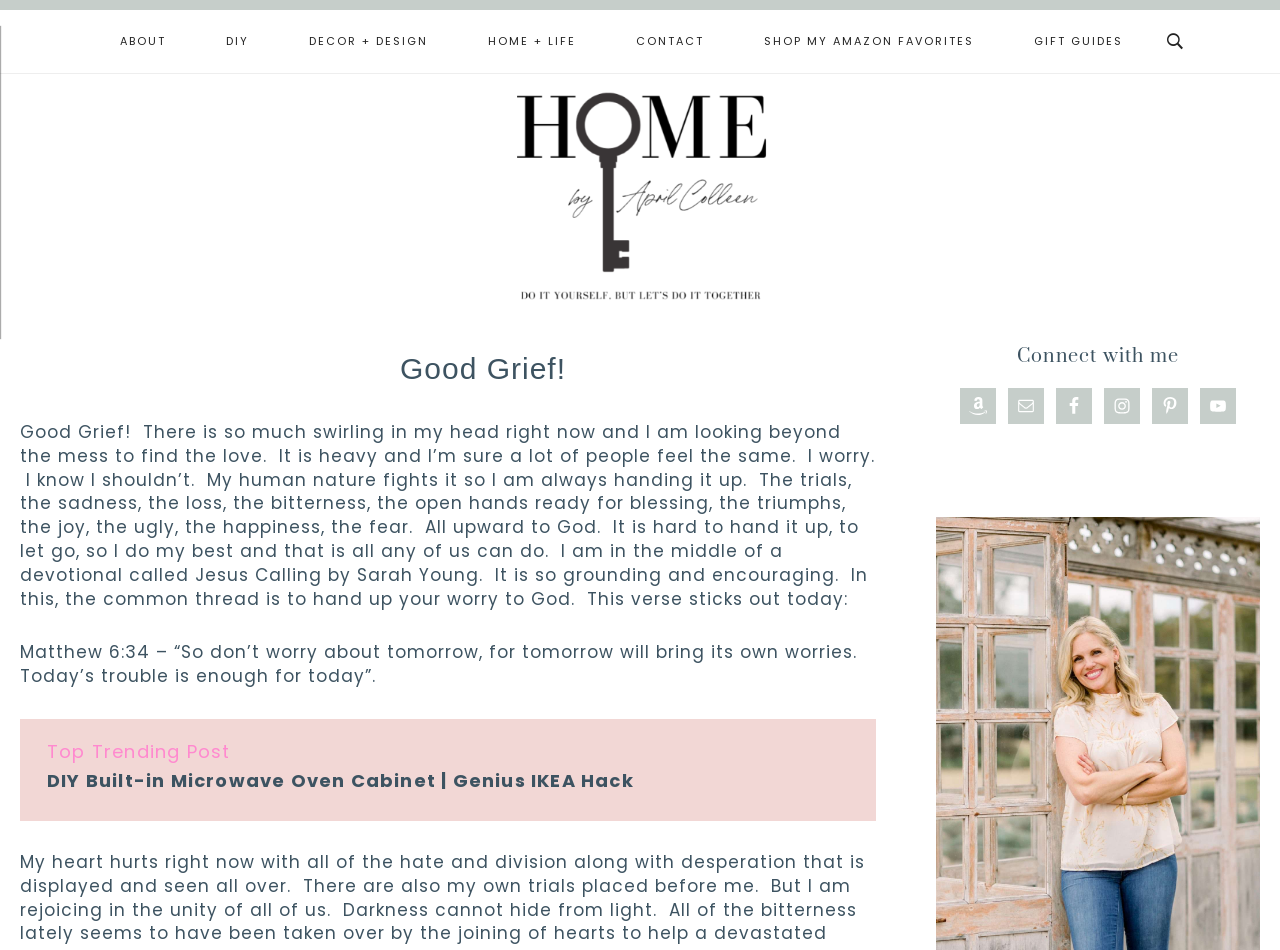Please answer the following question using a single word or phrase: 
How many social media links are in the primary sidebar?

5